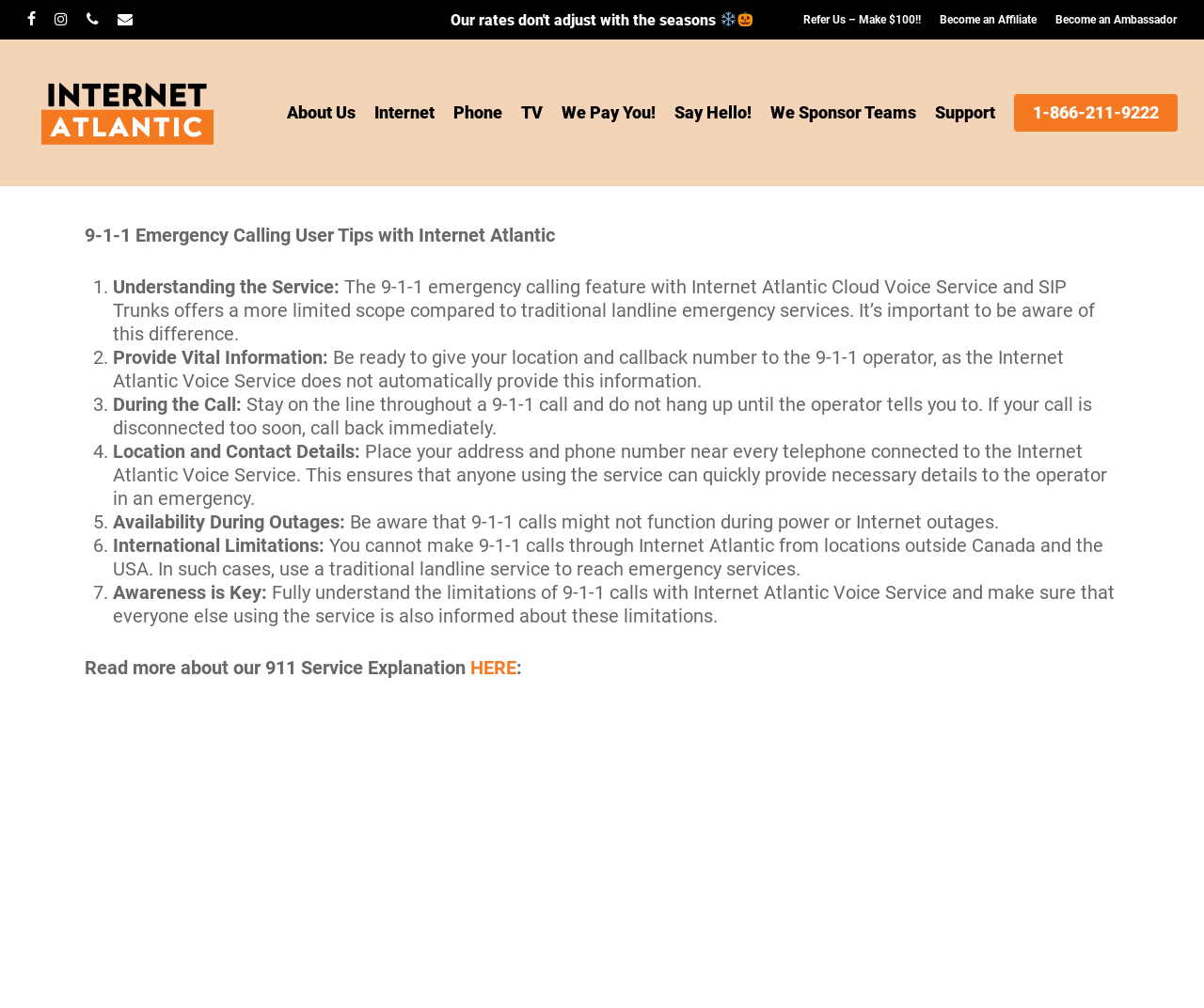Show the bounding box coordinates for the HTML element described as: "We Sponsor Teams".

[0.64, 0.104, 0.761, 0.12]